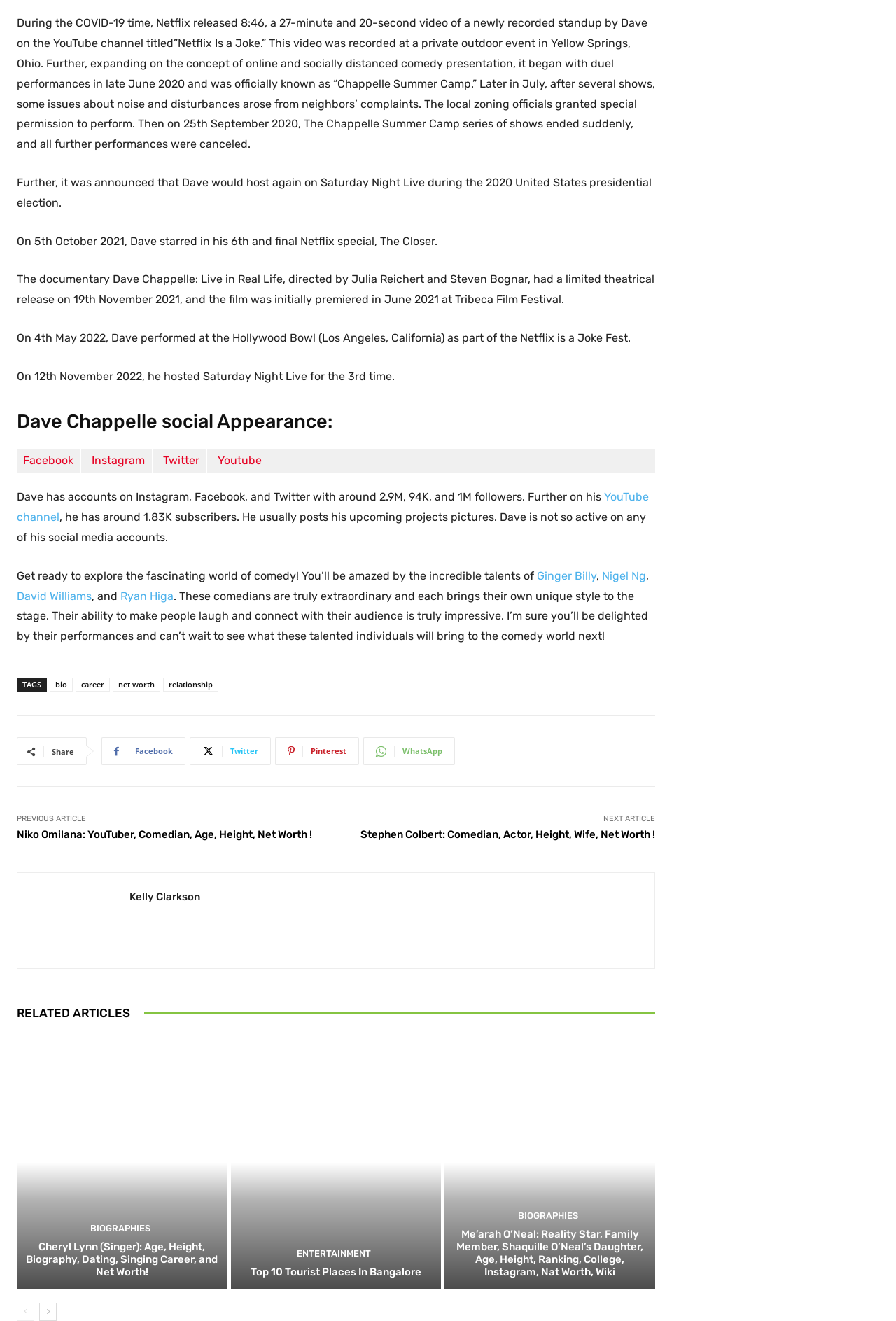Locate the bounding box coordinates of the area where you should click to accomplish the instruction: "Share this article on Twitter".

[0.212, 0.558, 0.302, 0.579]